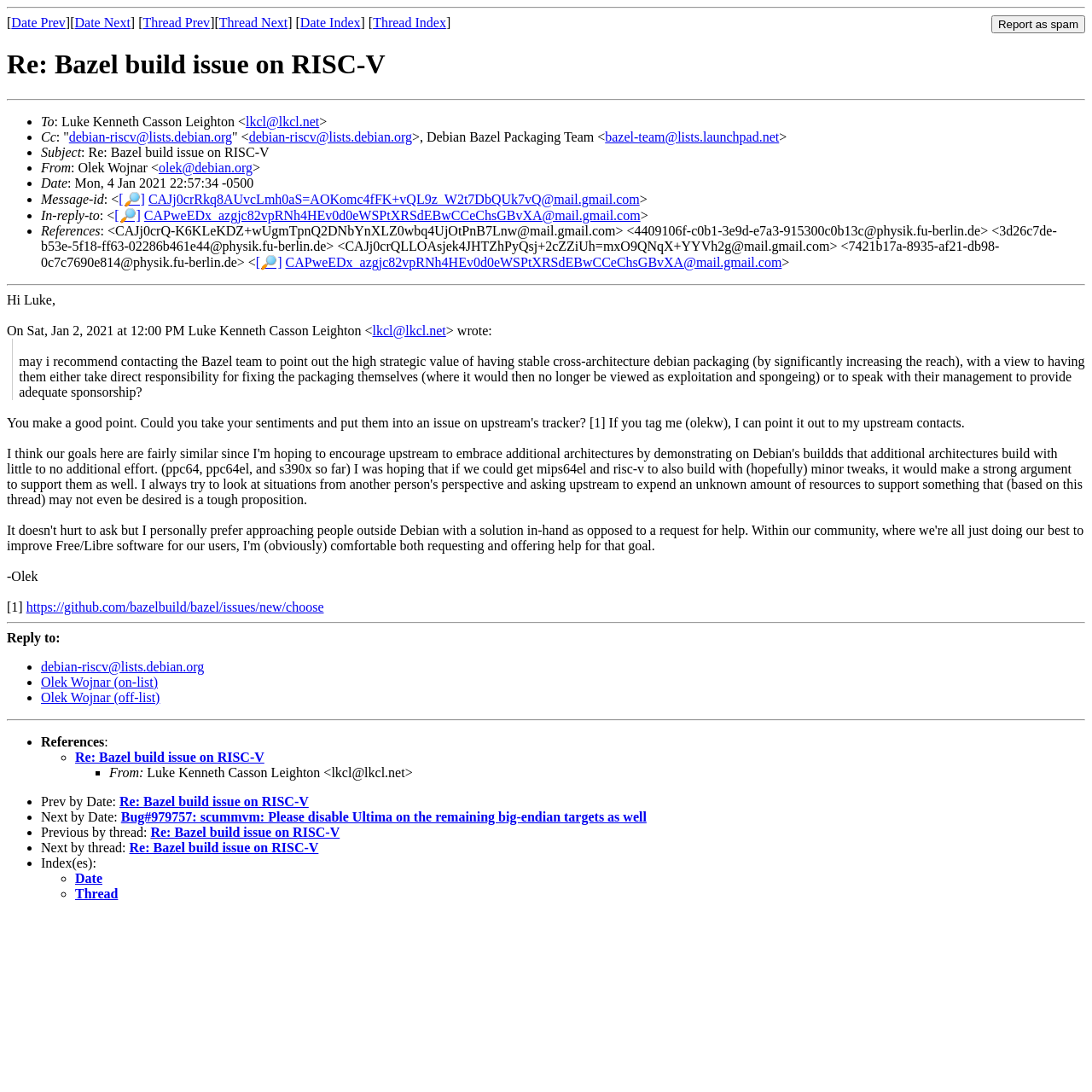What is the subject of the email?
Based on the screenshot, provide a one-word or short-phrase response.

Re: Bazel build issue on RISC-V